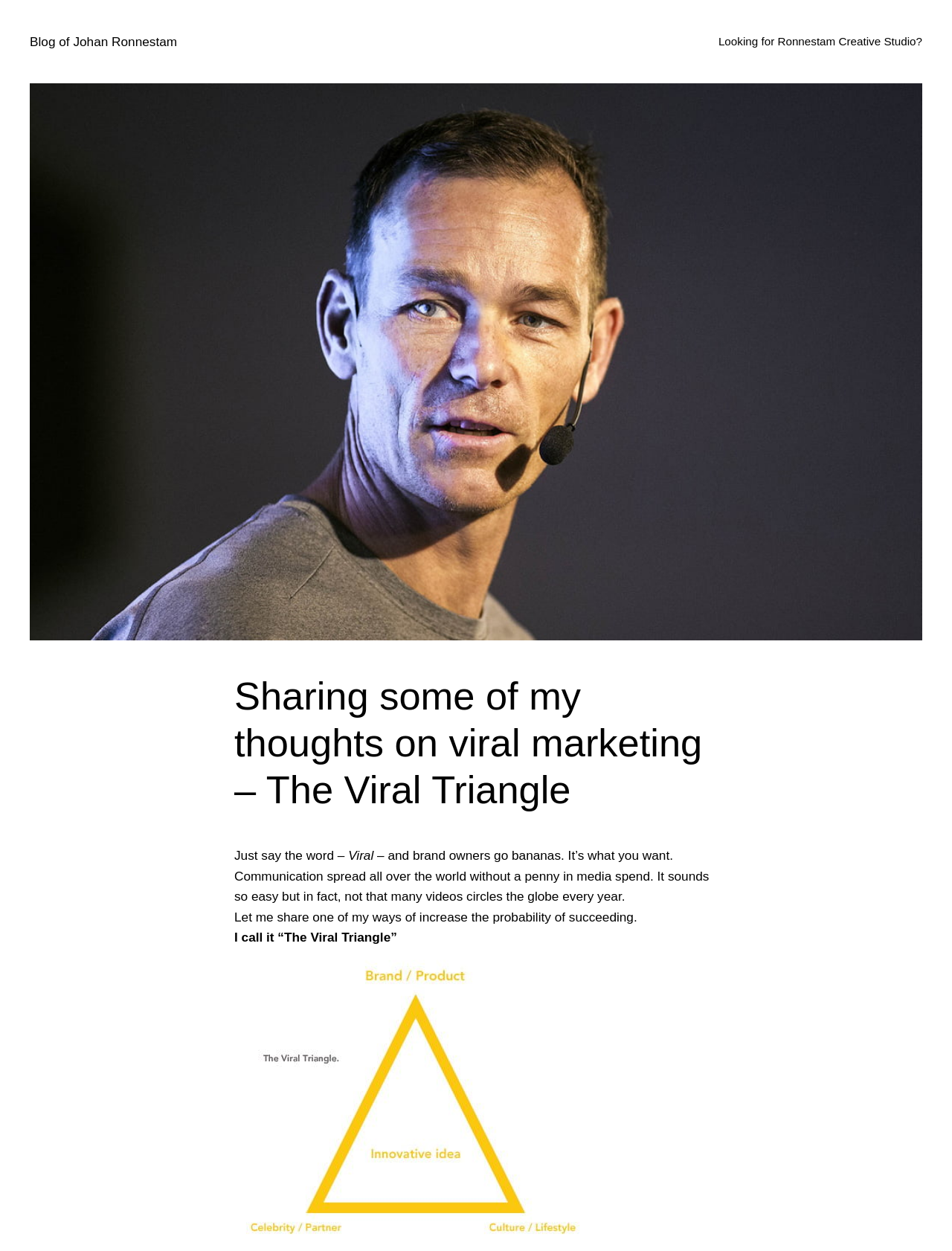Respond to the following query with just one word or a short phrase: 
What is the name of the author's approach to viral marketing?

The Viral Triangle